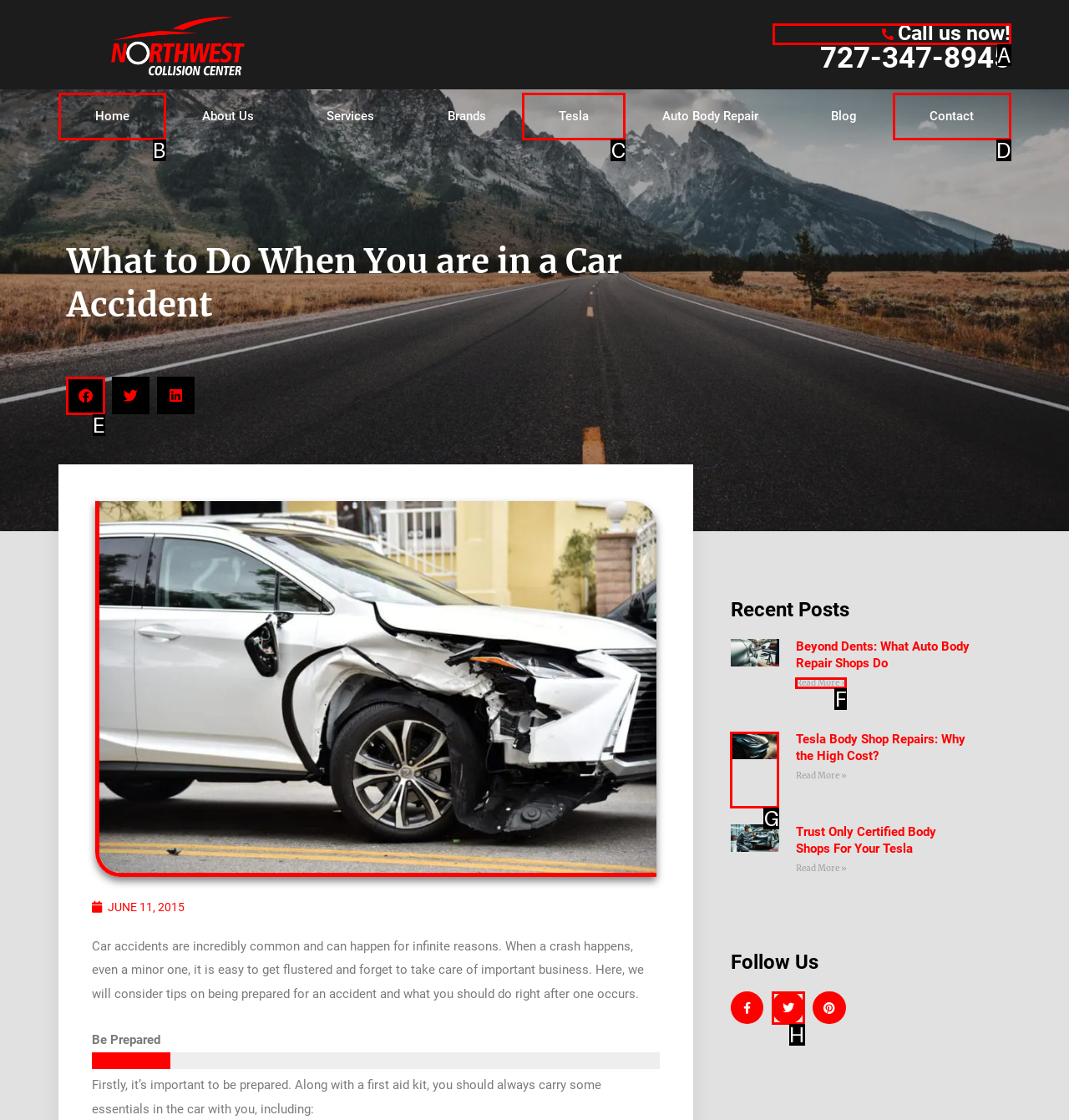Determine which HTML element I should select to execute the task: Search for a dojo
Reply with the corresponding option's letter from the given choices directly.

None